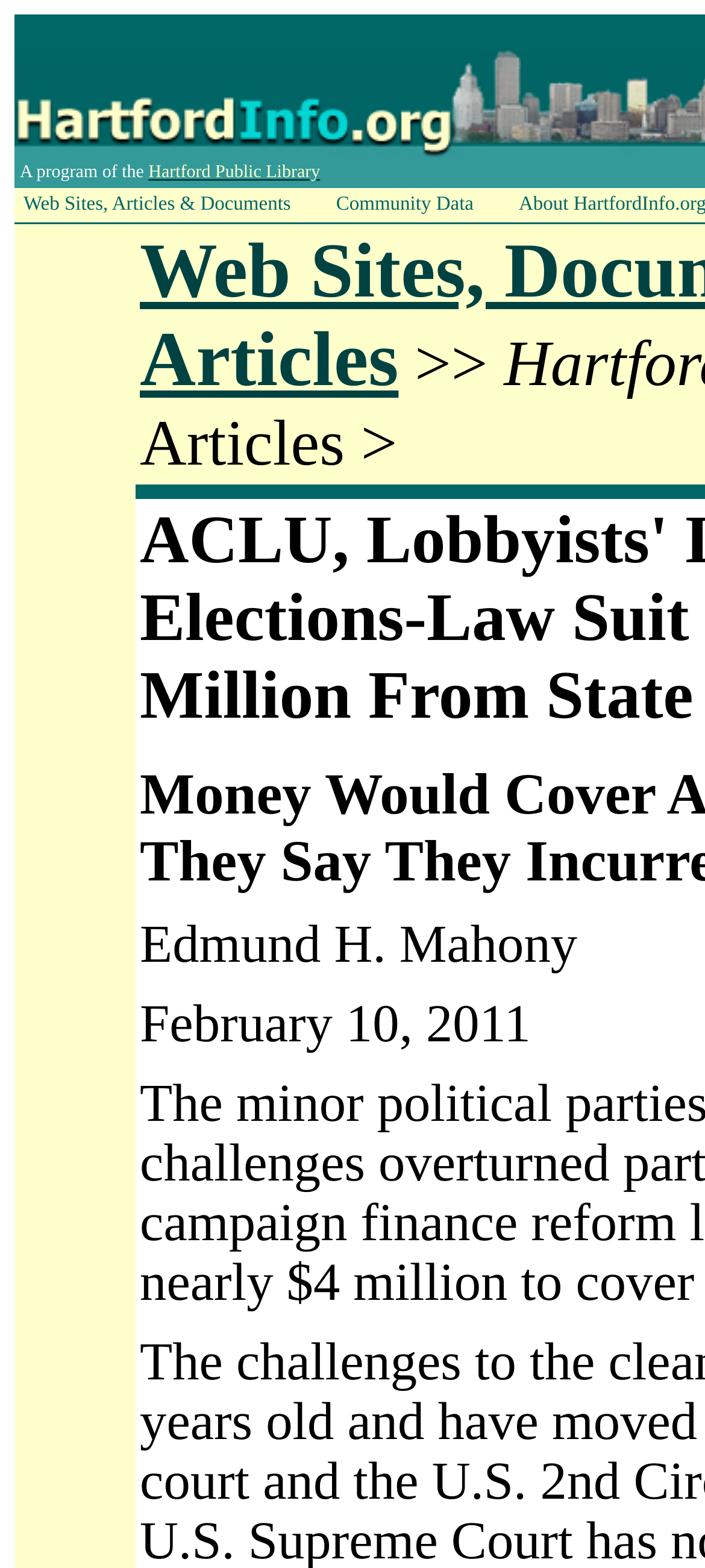Identify the bounding box coordinates for the UI element described as follows: greater sense of global citizenship. Use the format (top-left x, top-left y, bottom-right x, bottom-right y) and ensure all values are floating point numbers between 0 and 1.

None